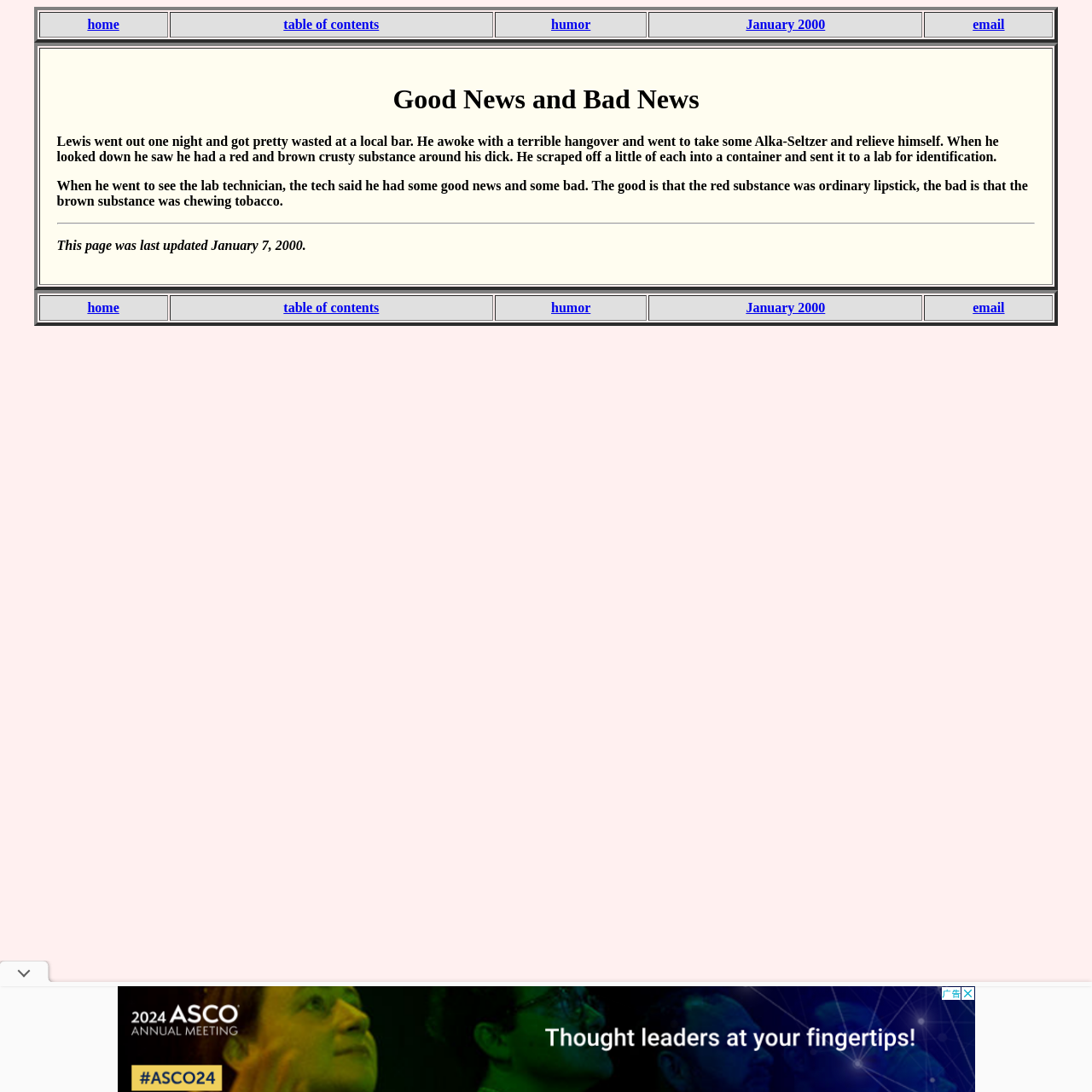Find the bounding box coordinates of the element to click in order to complete the given instruction: "read Good News and Bad News."

[0.052, 0.077, 0.948, 0.106]